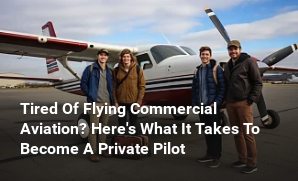What is the background of the image?
Please give a well-detailed answer to the question.

The caption highlights the backdrop of the image, which consists of a clear sky and an airport runway, emphasizing the aviation theme and setting the scene for the private pilot narrative.